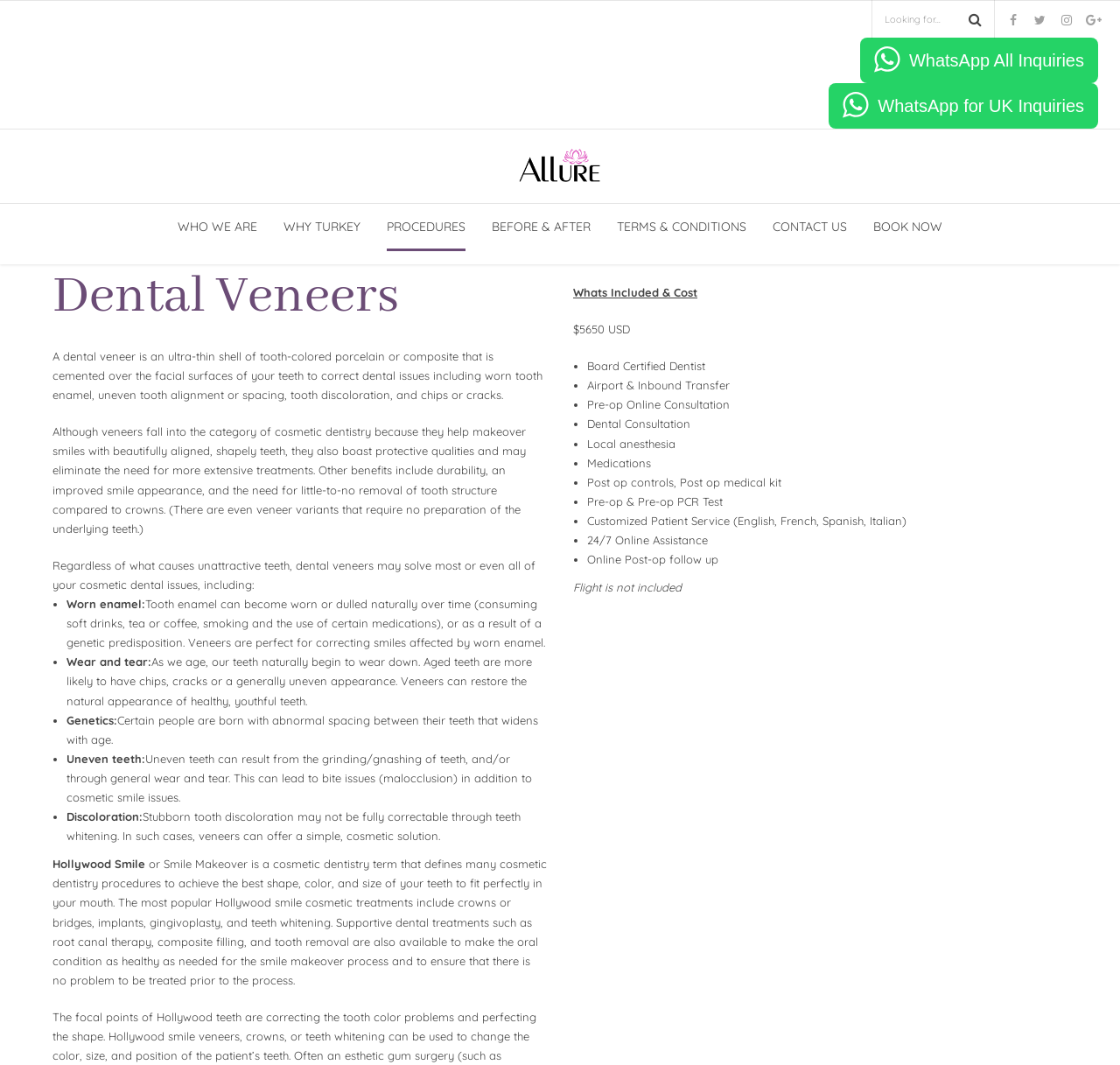Determine the bounding box coordinates of the region I should click to achieve the following instruction: "view Whats Included & Cost". Ensure the bounding box coordinates are four float numbers between 0 and 1, i.e., [left, top, right, bottom].

[0.512, 0.268, 0.623, 0.281]